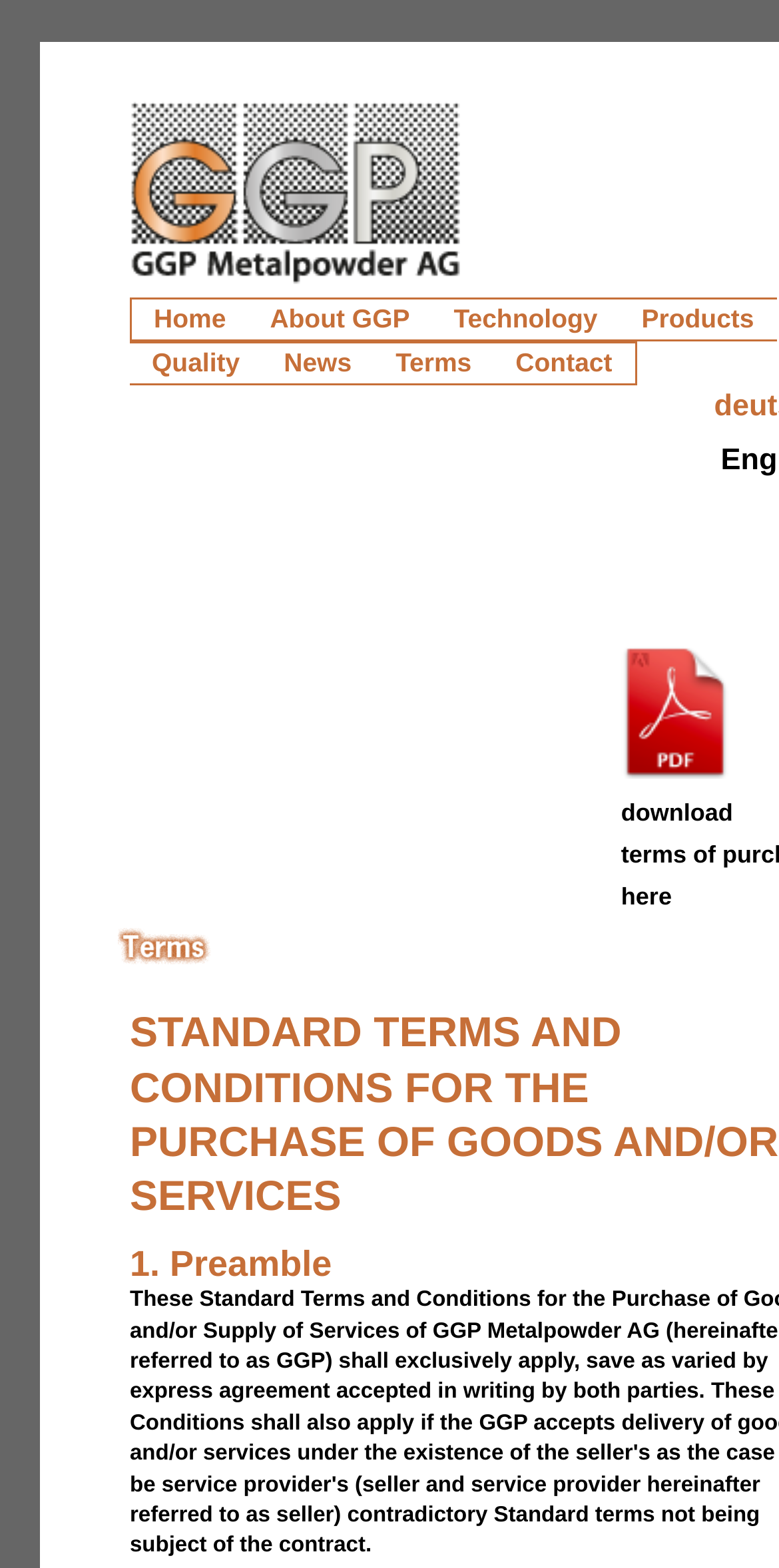Could you specify the bounding box coordinates for the clickable section to complete the following instruction: "download terms of purchase PDF"?

[0.797, 0.413, 0.936, 0.497]